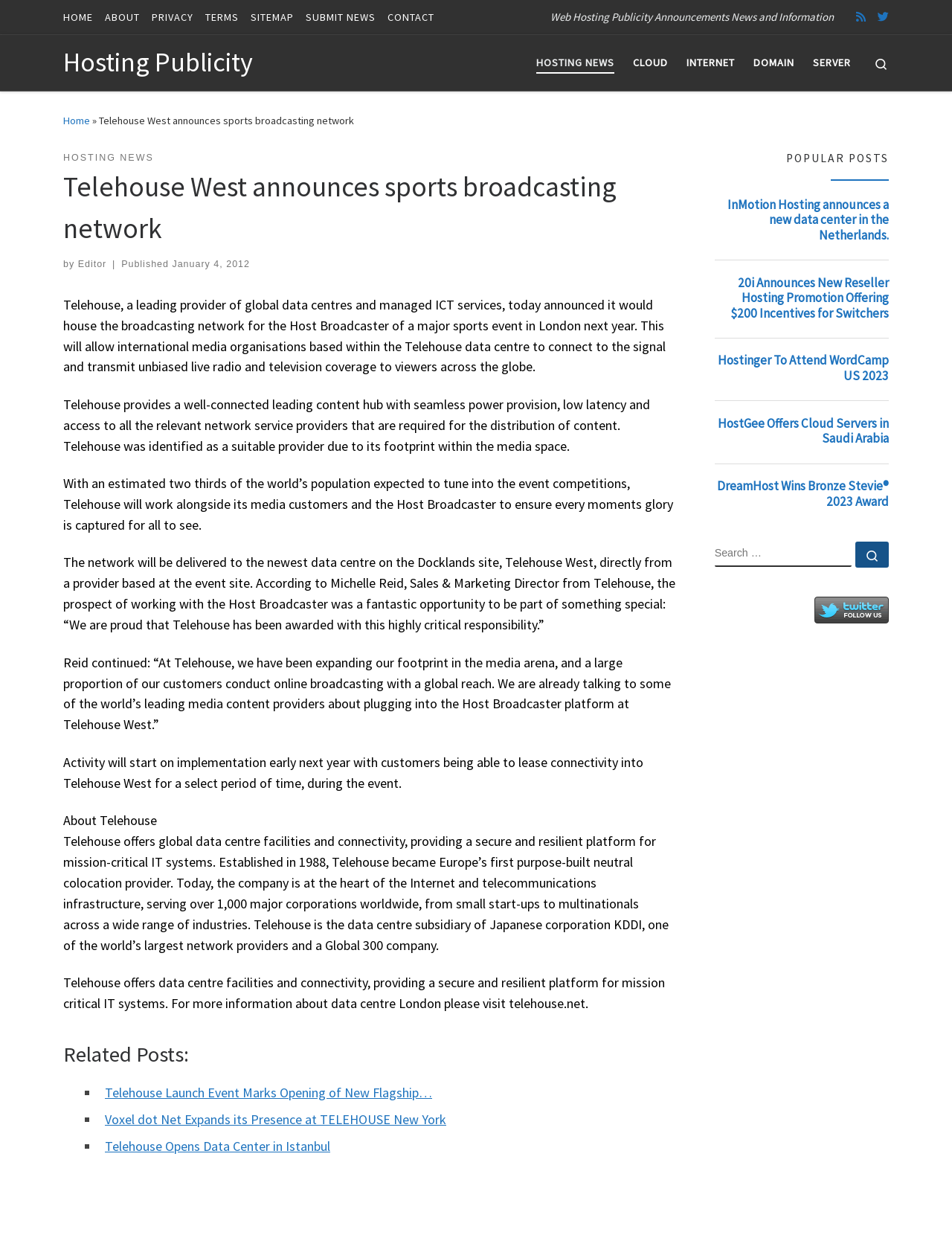Find the bounding box coordinates for the element described here: "January 4, 2012".

[0.181, 0.21, 0.262, 0.218]